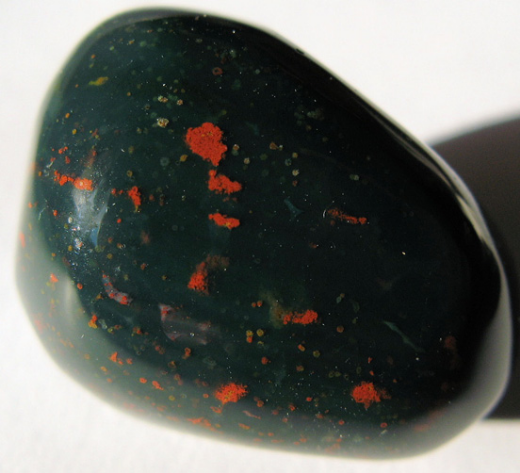Respond to the following query with just one word or a short phrase: 
What is another name for Bloodstone?

Heliotrope